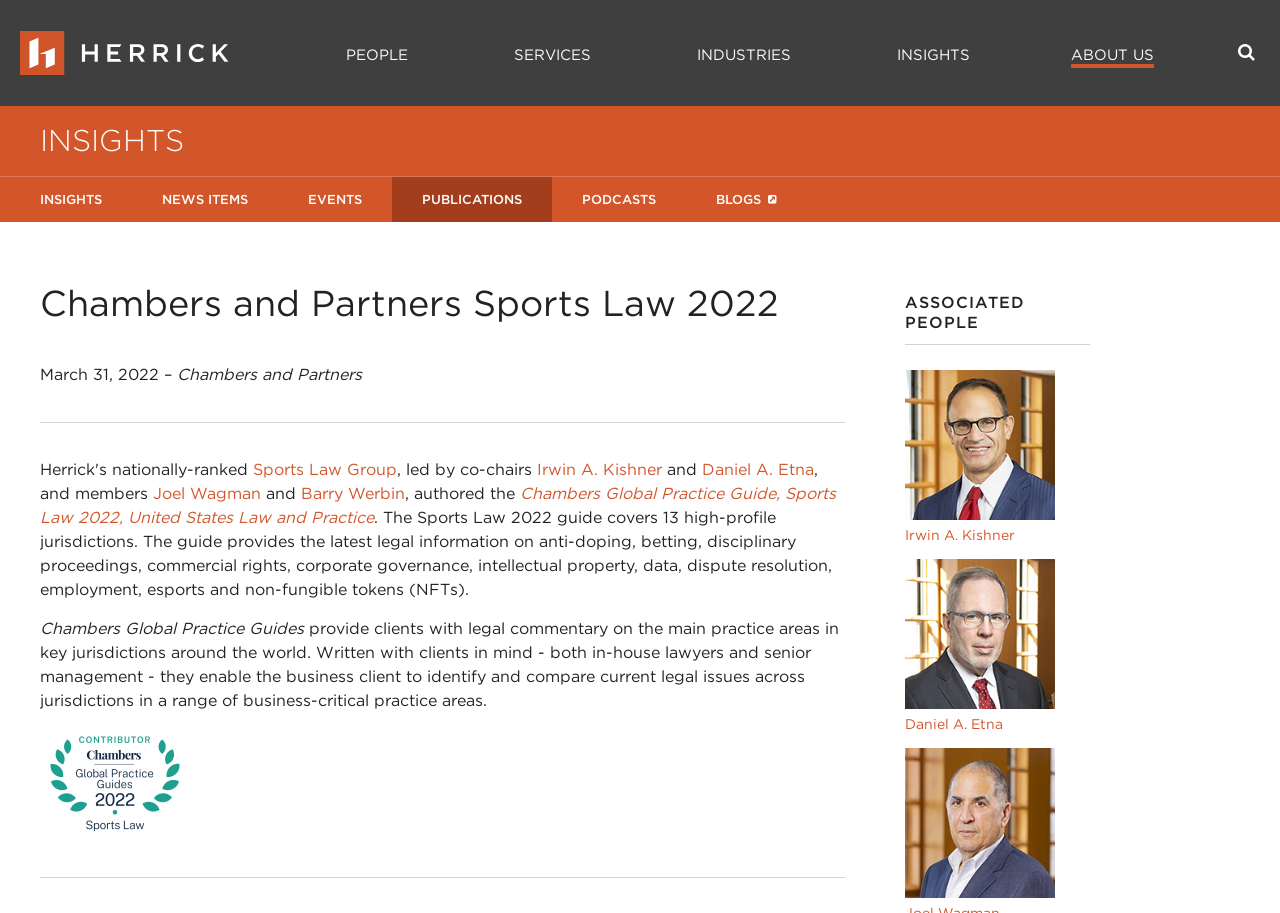What is the title of the guide authored by the Sports Law Group?
Please look at the screenshot and answer using one word or phrase.

Chambers Global Practice Guide, Sports Law 2022, United States Law and Practice